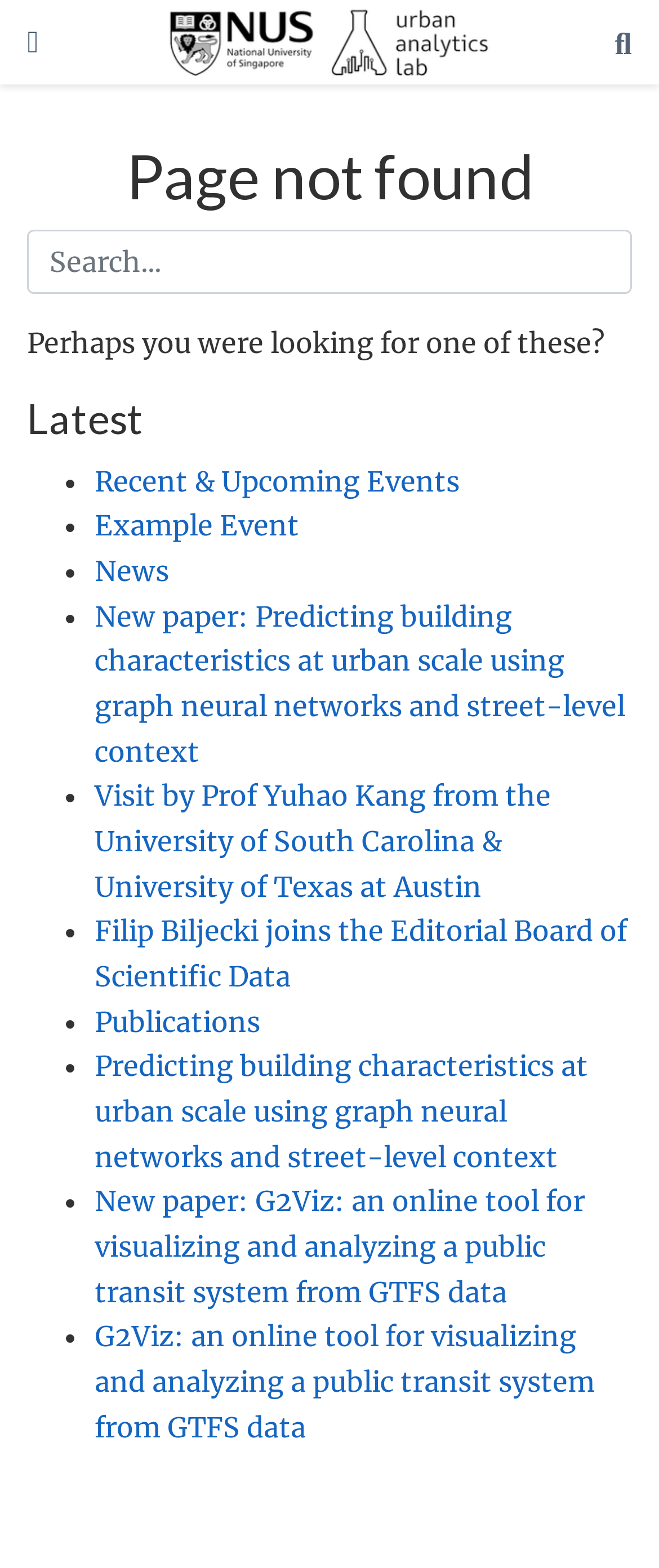Locate the UI element described by name="q" placeholder="Search..." and provide its bounding box coordinates. Use the format (top-left x, top-left y, bottom-right x, bottom-right y) with all values as floating point numbers between 0 and 1.

[0.041, 0.146, 0.959, 0.188]